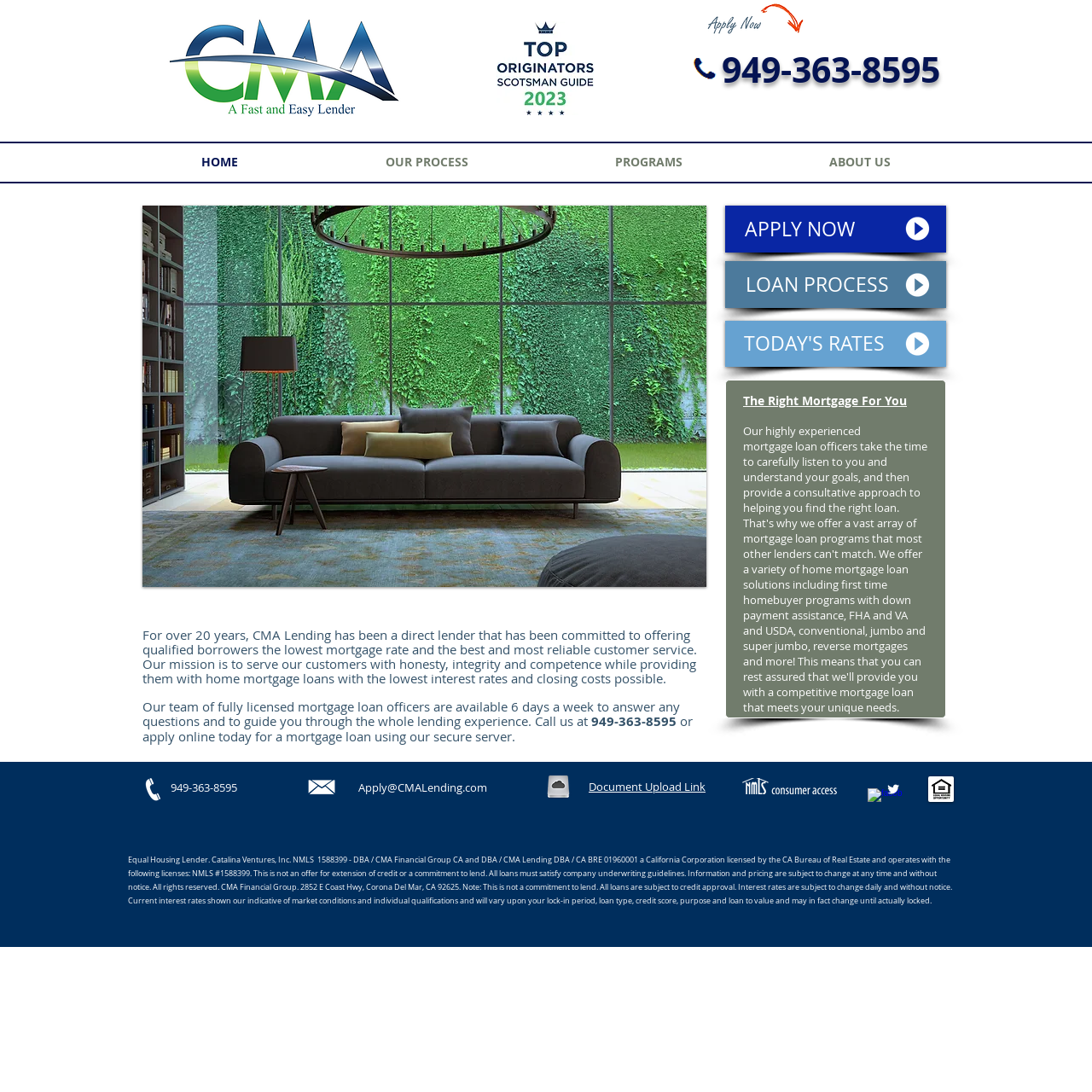What is the purpose of the 'Document Upload Link'?
Please provide a comprehensive answer based on the visual information in the image.

I inferred the purpose of the 'Document Upload Link' by looking at its context on the webpage. It's located near the text that talks about applying for a mortgage loan, and it's a link that allows users to upload documents. Therefore, it's likely that this link is used to upload required documents for the mortgage loan application process.